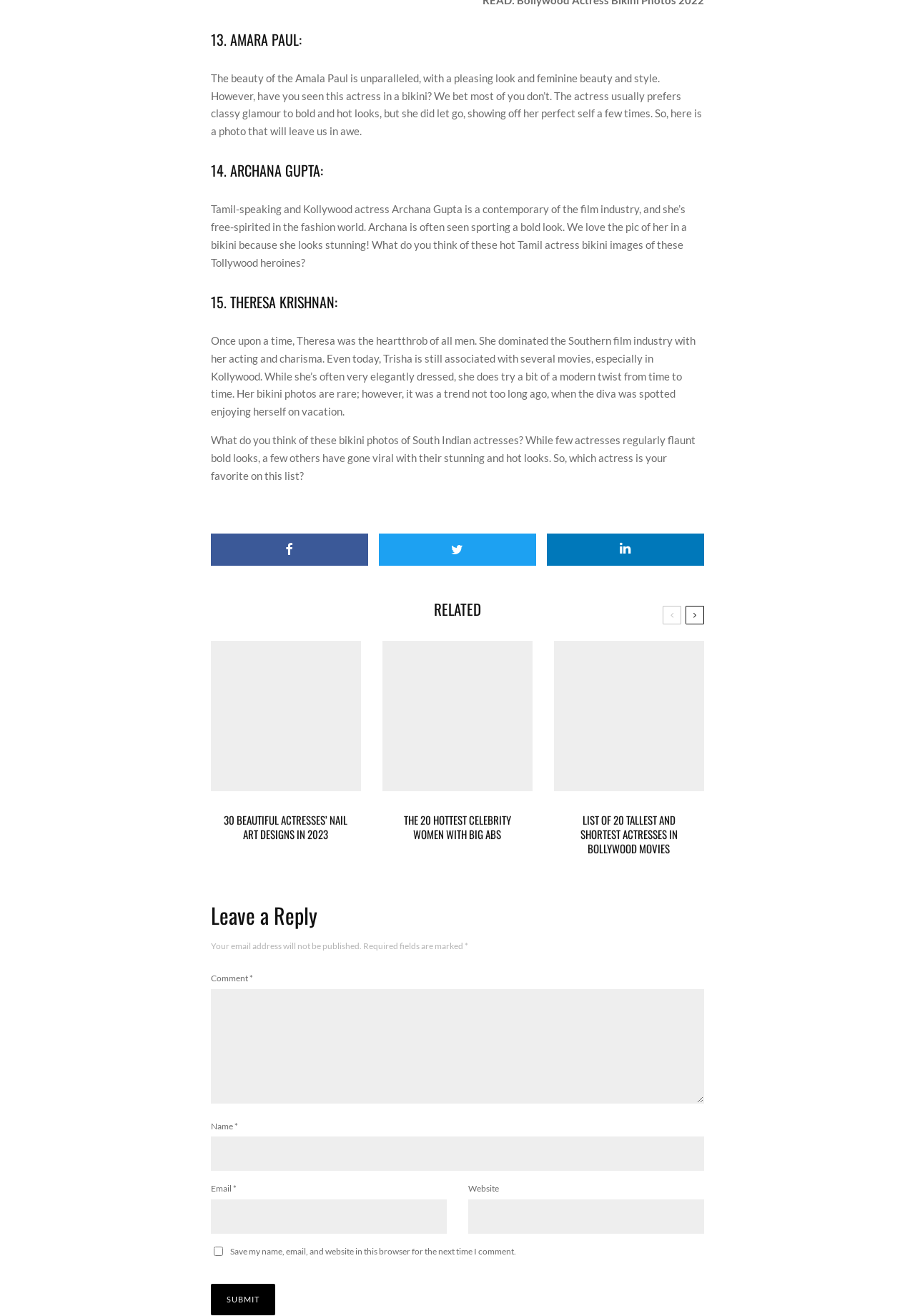What is required to submit a comment on the article?
Please use the image to provide a one-word or short phrase answer.

Name, email, and comment